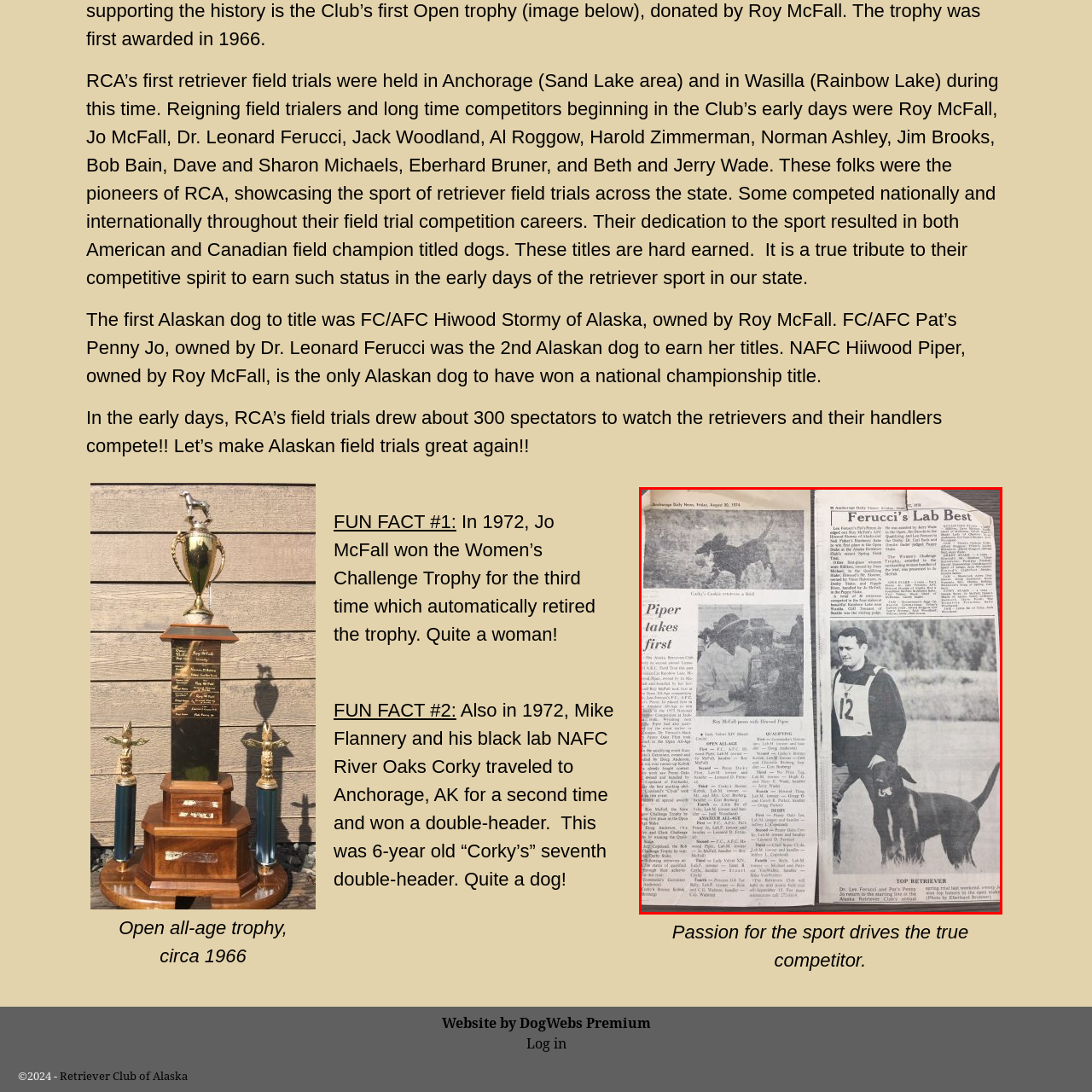Please provide a comprehensive description of the image highlighted by the red bounding box.

This historical newspaper clipping features two segments highlighting notable achievements in retriever field trials. On the left side, a report details the success of a dog named "Piper," who claimed first place, with Ro McFall celebrated for handling Piper alongside an image of the dog in action. The right side showcases Dr. Len Ferucci, identified as the owner of the top retriever, standing confidently with his black lab during the trials. This document illustrates the thriving community of retriever sports in Alaska, showcasing the passion and dedication of both handlers and their canine companions in earning prestigious titles during the early 1970s.